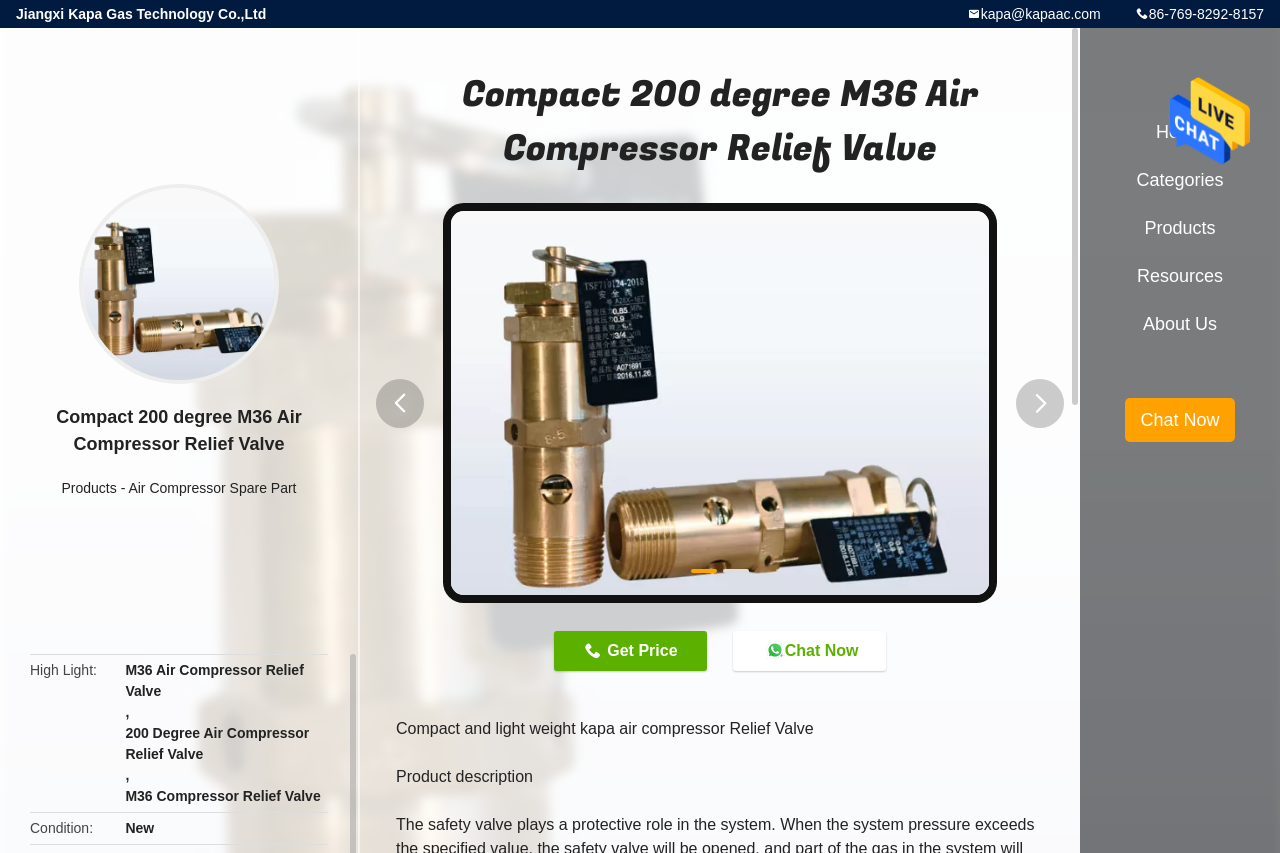Provide a comprehensive caption for the webpage.

This webpage is about a product called "Compact 200 degree M36 Air Compressor Relief Valve" from Jiangxi Kapa Gas Technology Co.,Ltd. At the top right corner, there is a "Send Message" link with an accompanying image. Below it, the company's name and phone number are displayed. 

On the left side, there is a large image of the product, and below it, the product name is written in a heading. To the right of the image, there are three links: "Products", "Air Compressor Spare Part", and a separator. 

Further down, there are four headings: "M36 Air Compressor Relief Valve", "200 Degree Air Compressor Relief Valve", "M36 Compressor Relief Valve", and "Condition" with "New" written below it. 

On the right side, there are two images of the product, with a "Get Price" link and a "Chat Now" link in between. Below these, there is a brief product description, followed by a "Product description" heading. 

At the bottom right corner, there are five links: "Home", "Categories", "Products", "Resources", and "About Us". There is also another "Chat Now" link nearby.